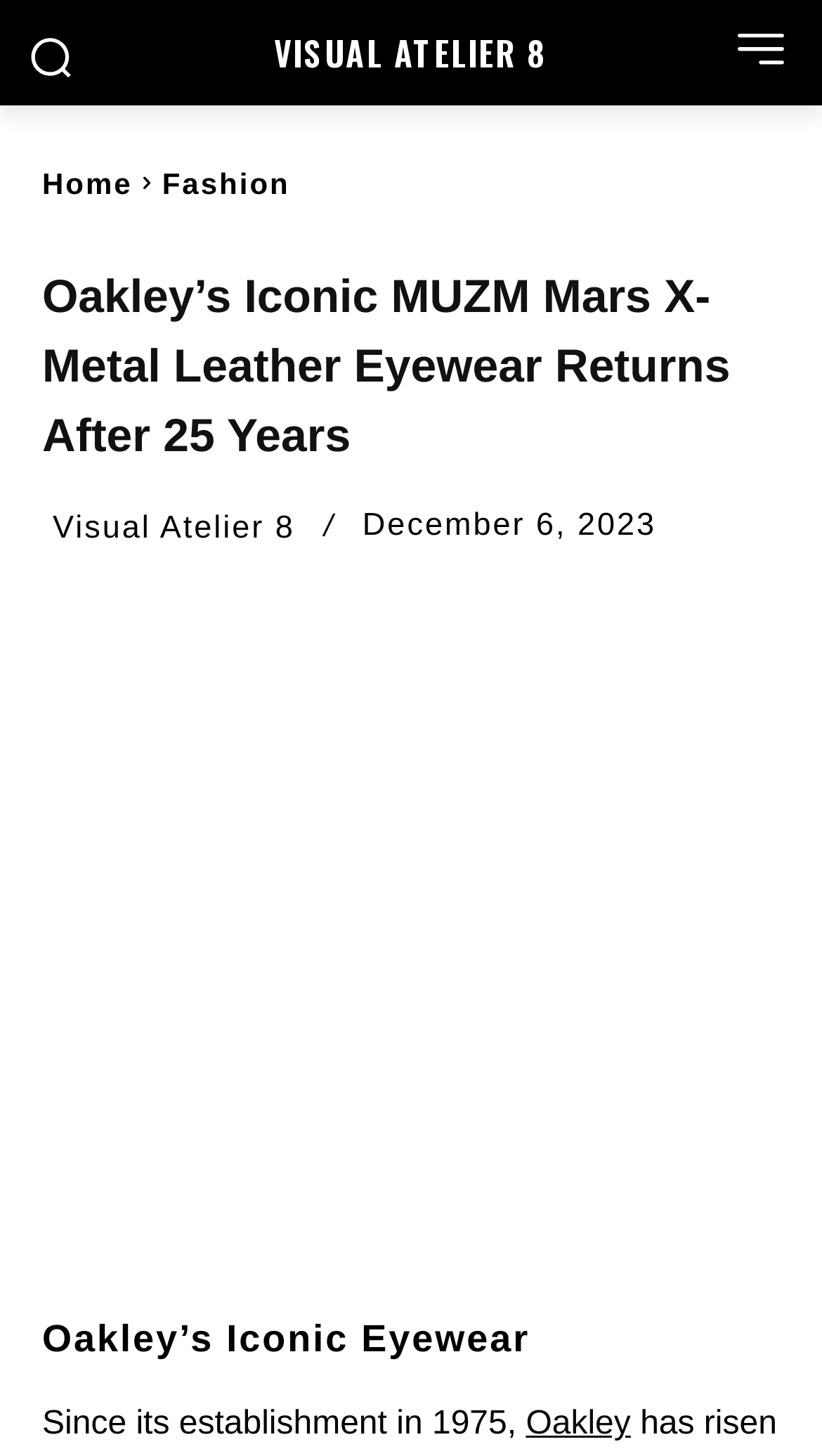Please identify the bounding box coordinates of where to click in order to follow the instruction: "Share on Facebook".

[0.051, 0.404, 0.349, 0.462]